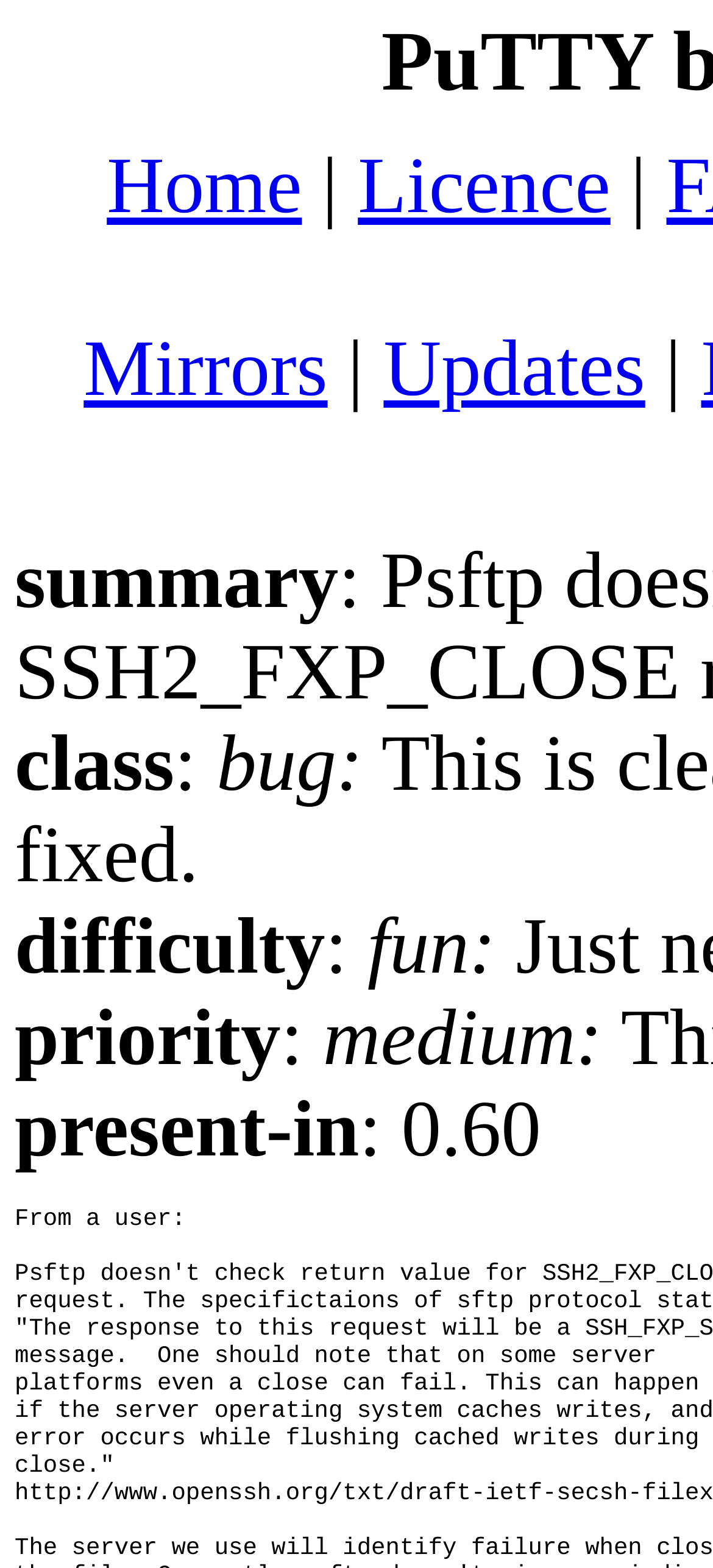Can you find and provide the title of the webpage?

PuTTY bug sftp-close-status